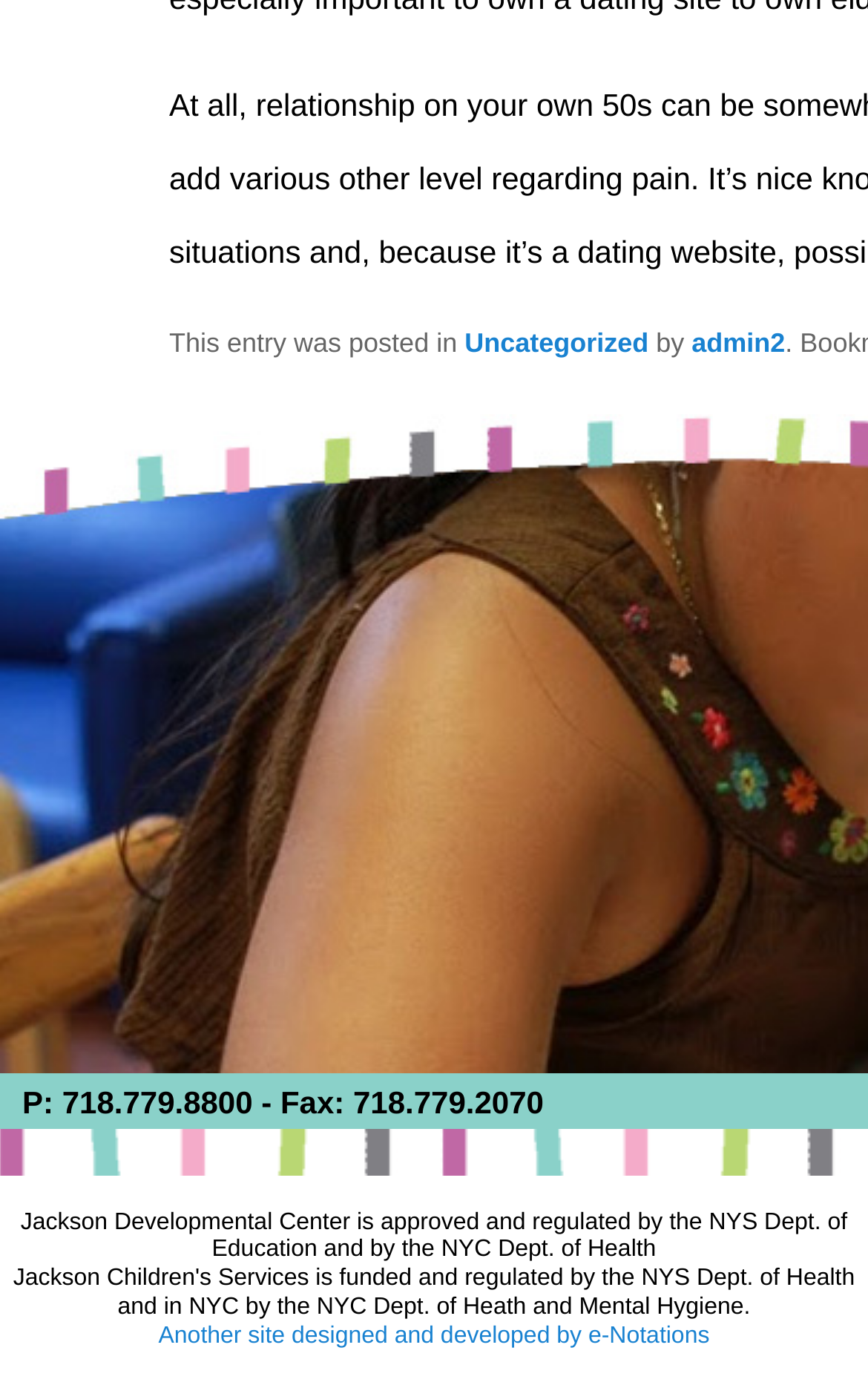Refer to the image and provide an in-depth answer to the question: 
Who designed and developed this website?

I found the answer by looking at the link element at the bottom of the page that says 'Another site designed and developed by e-Notations'.